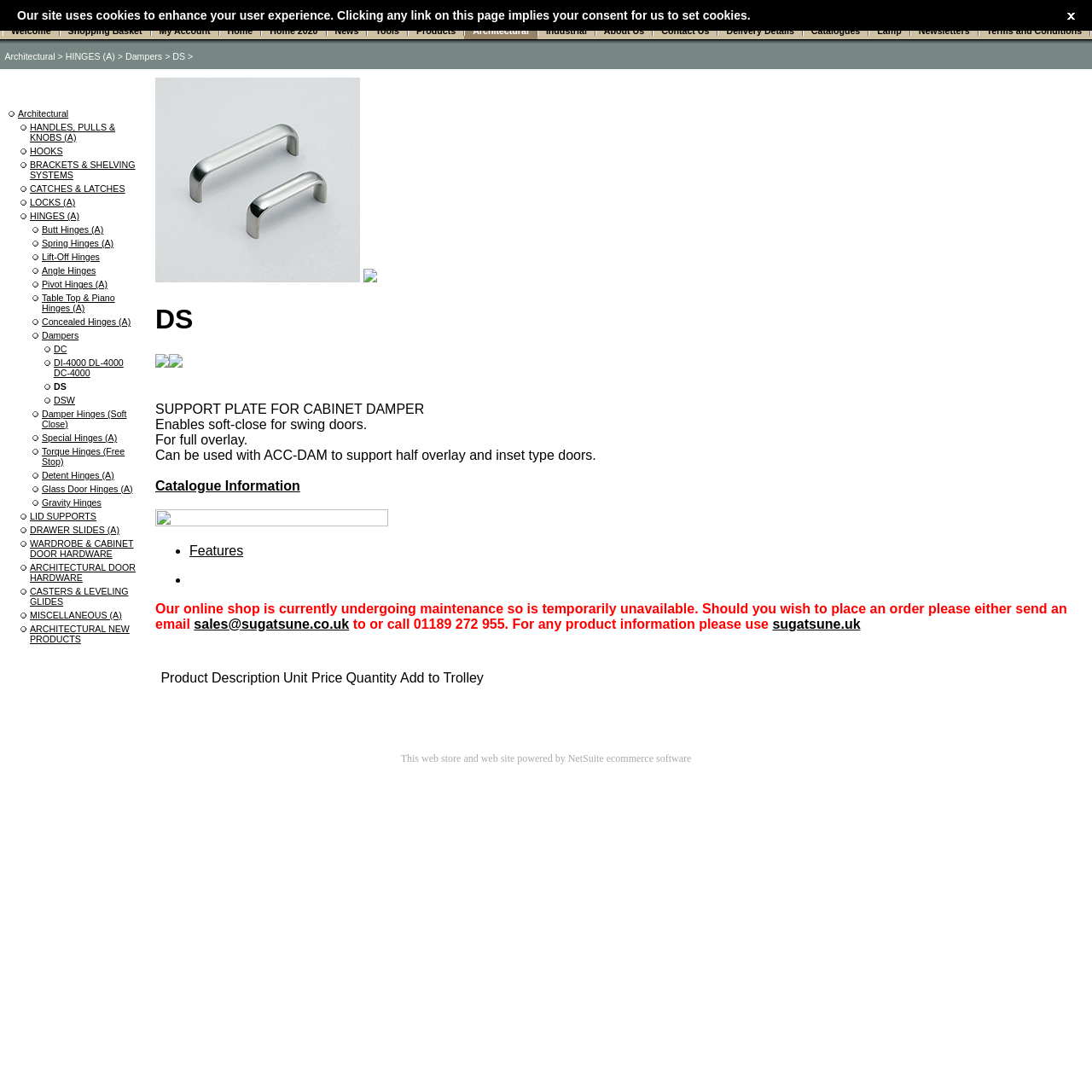Can you give a comprehensive explanation to the question given the content of the image?
Is there a 'Shopping Basket' link?

I scanned the top navigation bar and found a link labeled 'Shopping Basket', which suggests that users can access their shopping basket from this link.